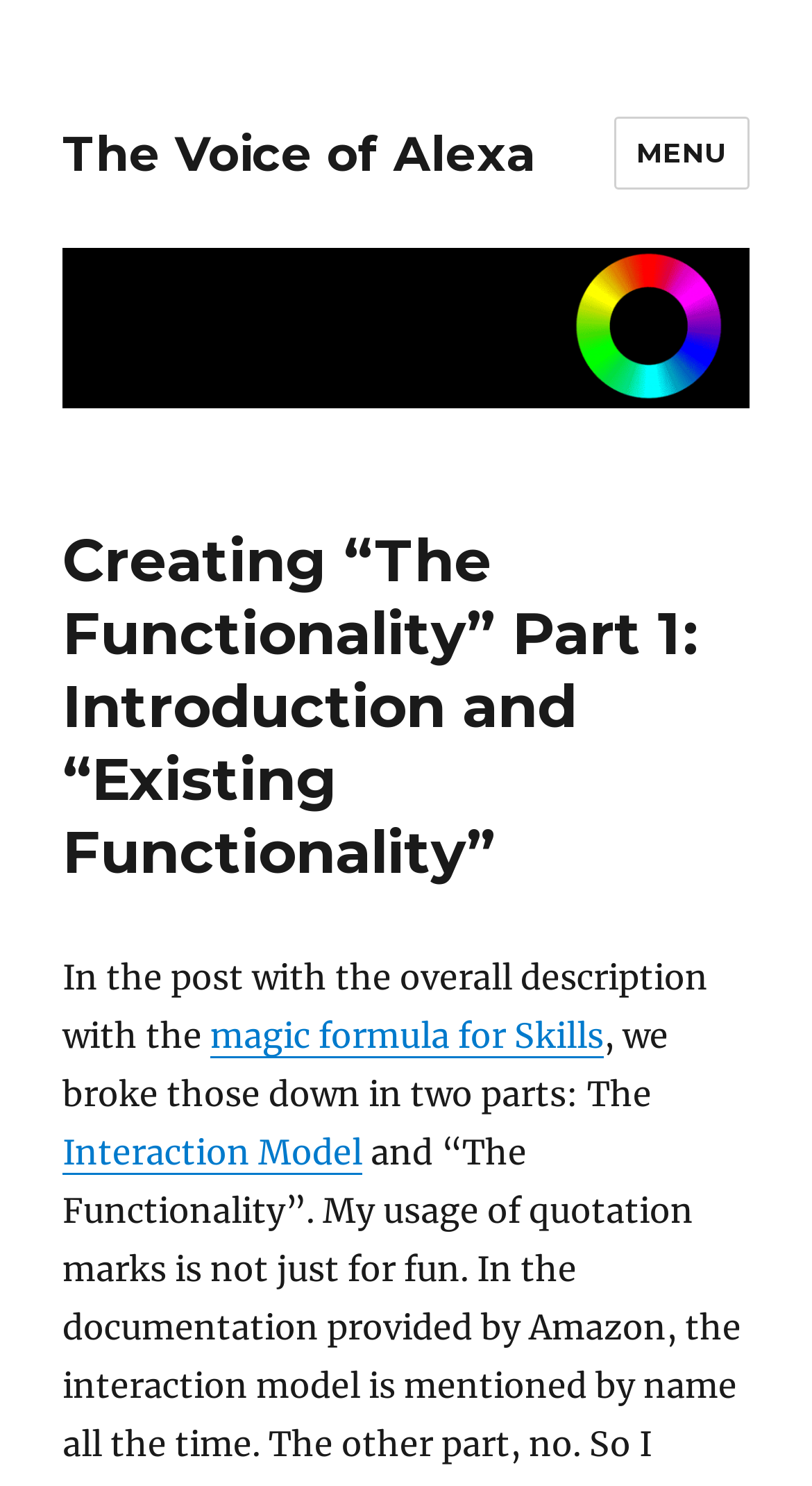What is the purpose of the button on the top-right corner? Please answer the question using a single word or phrase based on the image.

MENU